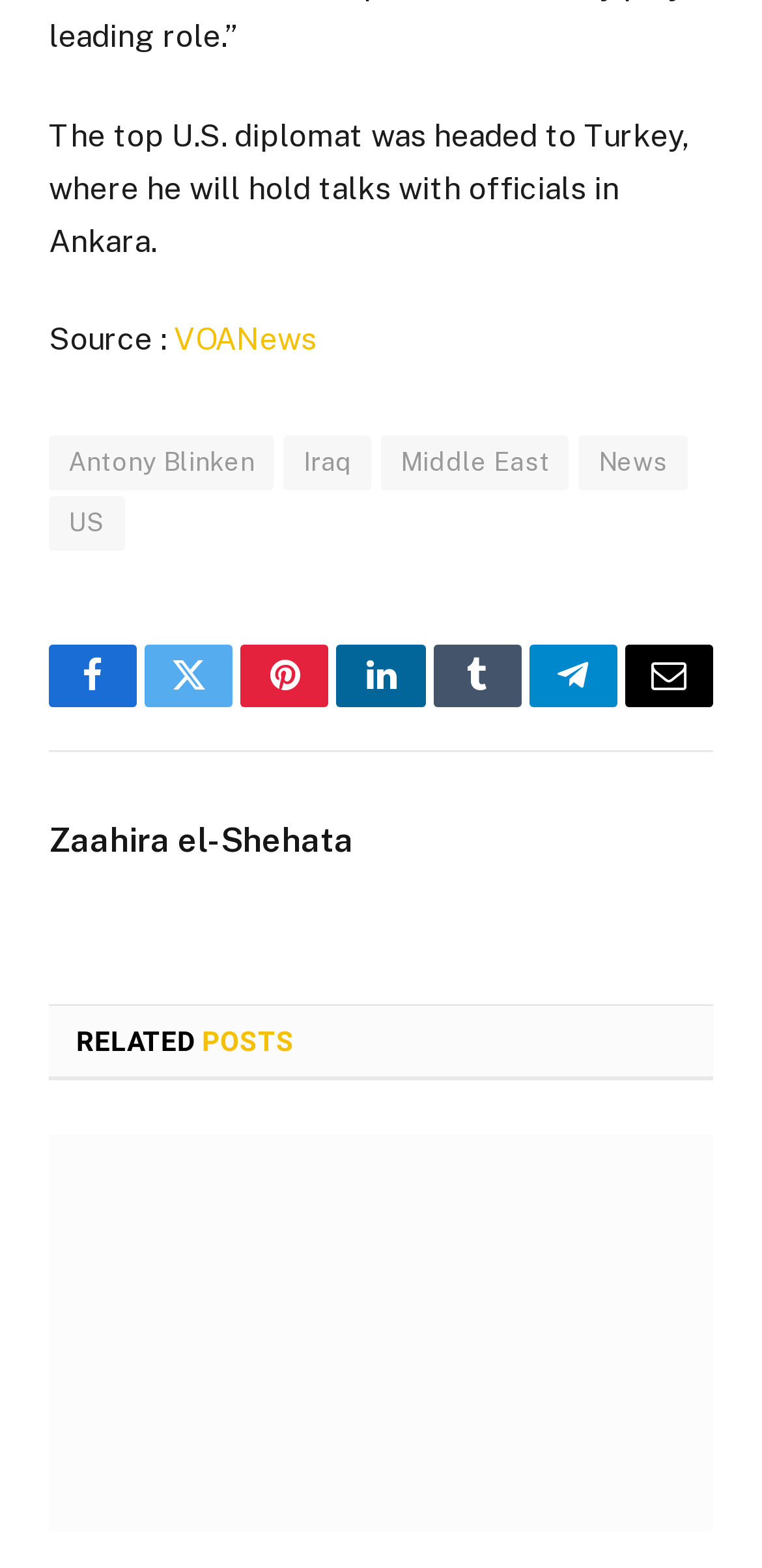Please answer the following question as detailed as possible based on the image: 
What is the category of the news article?

The answer can be found in the link element with the text 'News' which is one of the categories mentioned along with 'Middle East', 'Iraq', and 'US'.